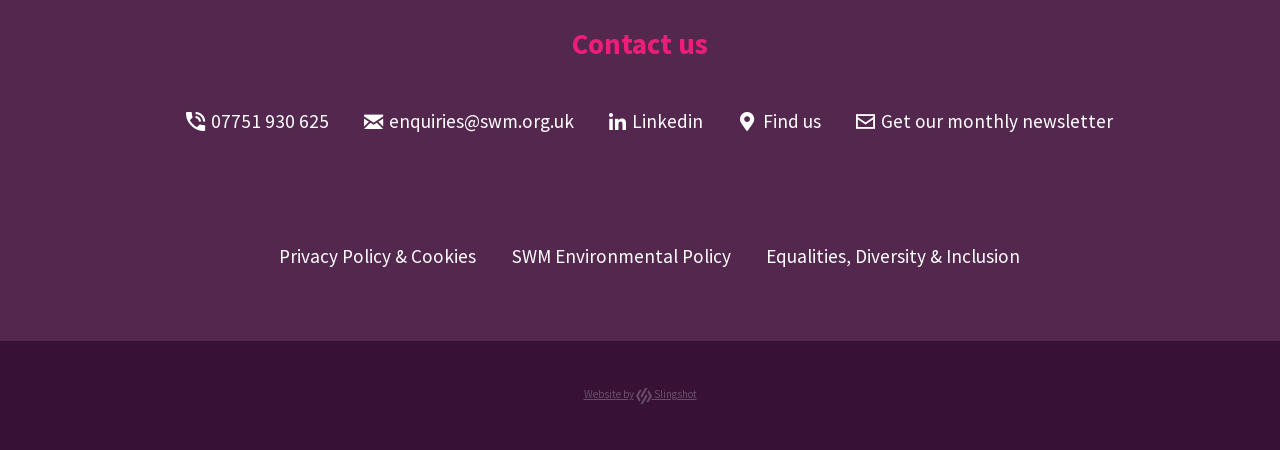Bounding box coordinates are given in the format (top-left x, top-left y, bottom-right x, bottom-right y). All values should be floating point numbers between 0 and 1. Provide the bounding box coordinate for the UI element described as: Find us

[0.577, 0.242, 0.641, 0.295]